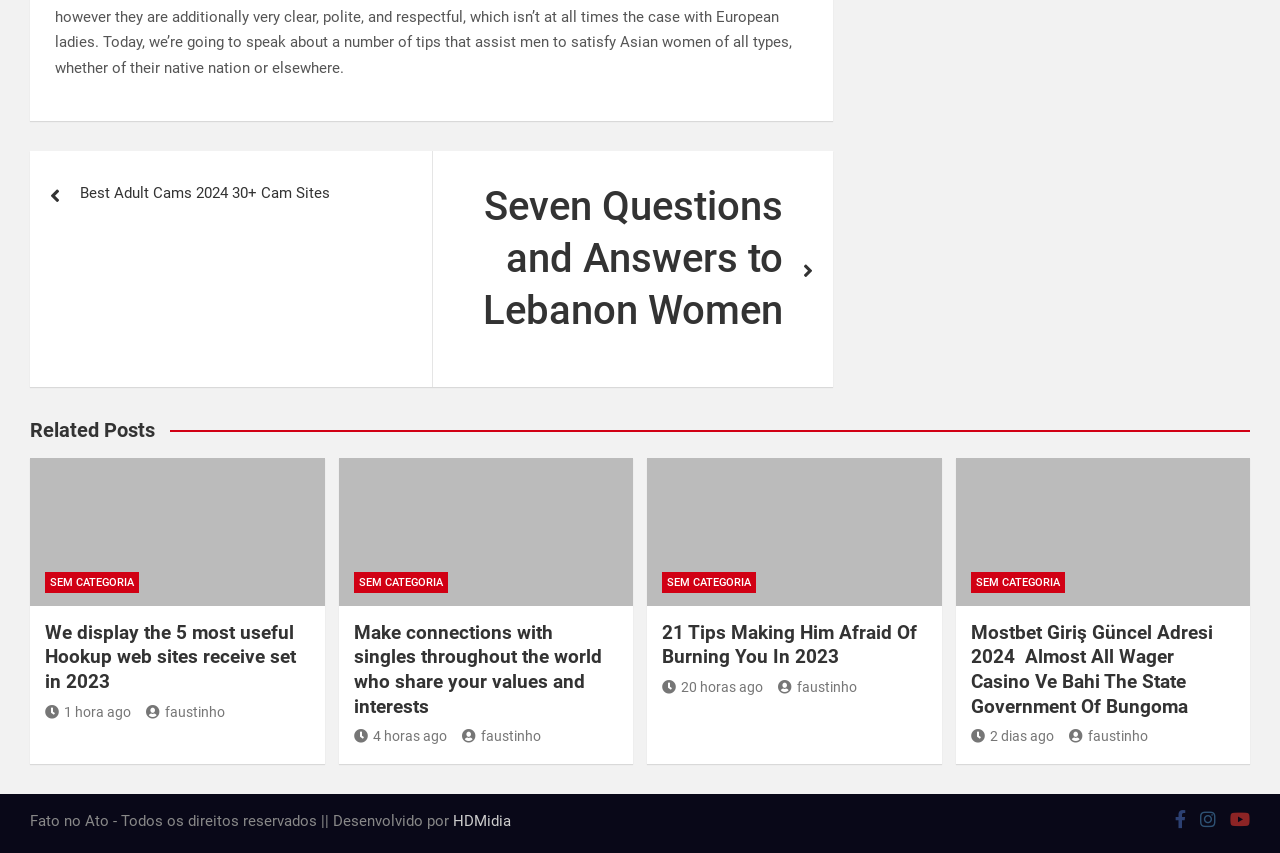Please determine the bounding box coordinates for the UI element described as: "aria-label="Share on email"".

None